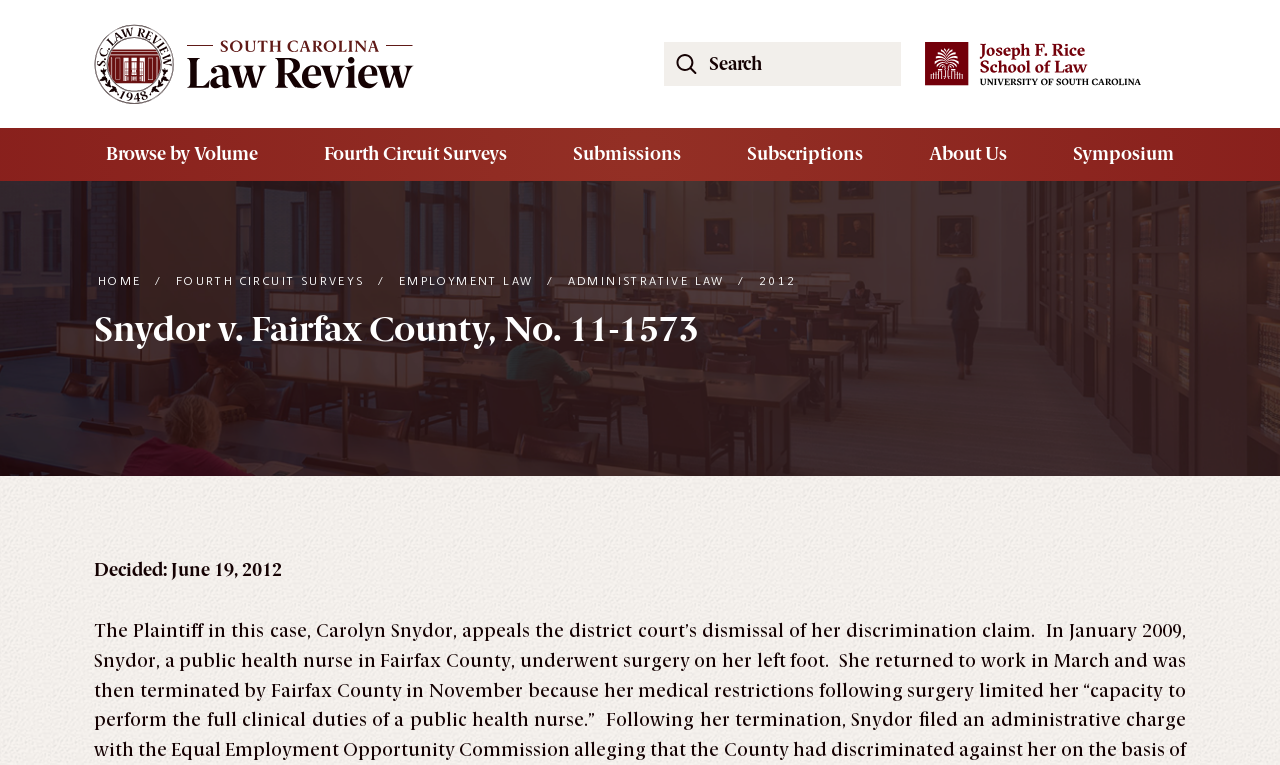Using floating point numbers between 0 and 1, provide the bounding box coordinates in the format (top-left x, top-left y, bottom-right x, bottom-right y). Locate the UI element described here: Fourth Circuit Surveys

[0.247, 0.167, 0.402, 0.236]